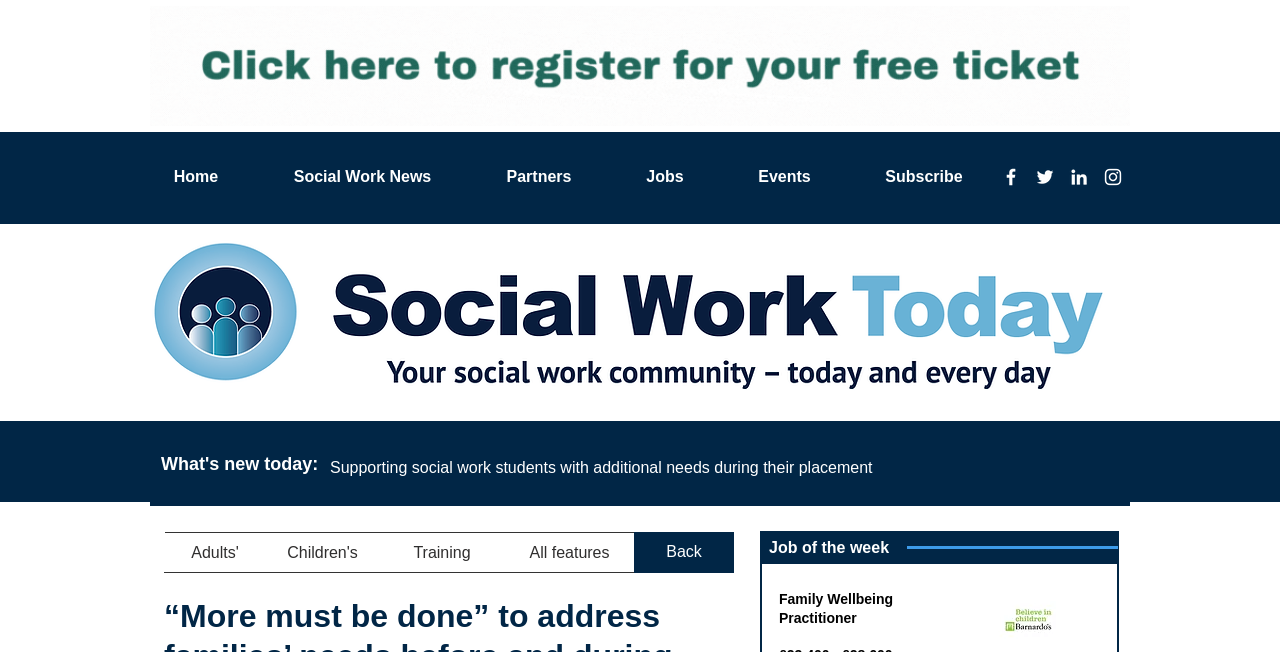Please answer the following question using a single word or phrase: What is the job title mentioned in the webpage?

Family Wellbeing Practitioner